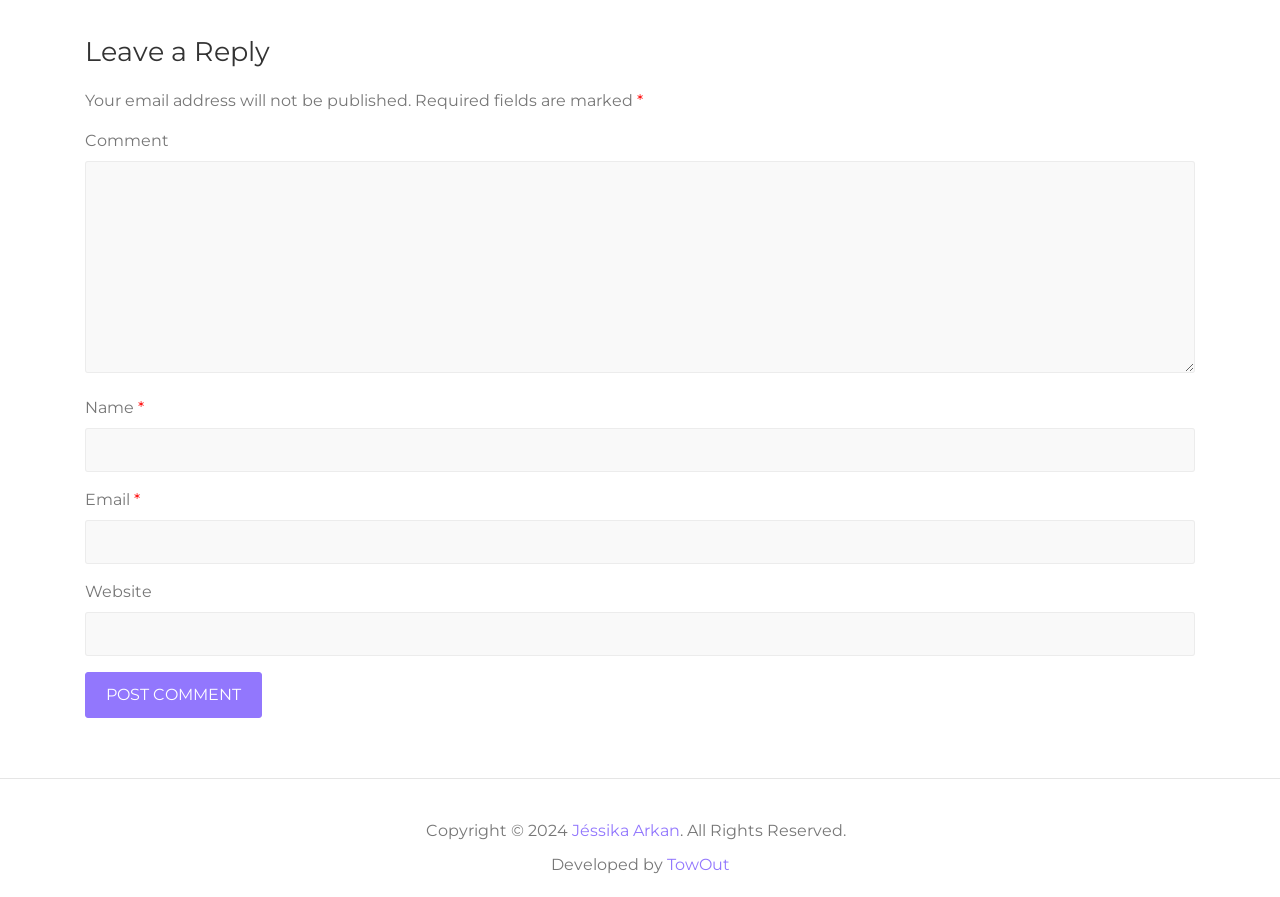Identify the bounding box coordinates for the UI element mentioned here: "parent_node: Comment name="comment"". Provide the coordinates as four float values between 0 and 1, i.e., [left, top, right, bottom].

[0.066, 0.179, 0.934, 0.415]